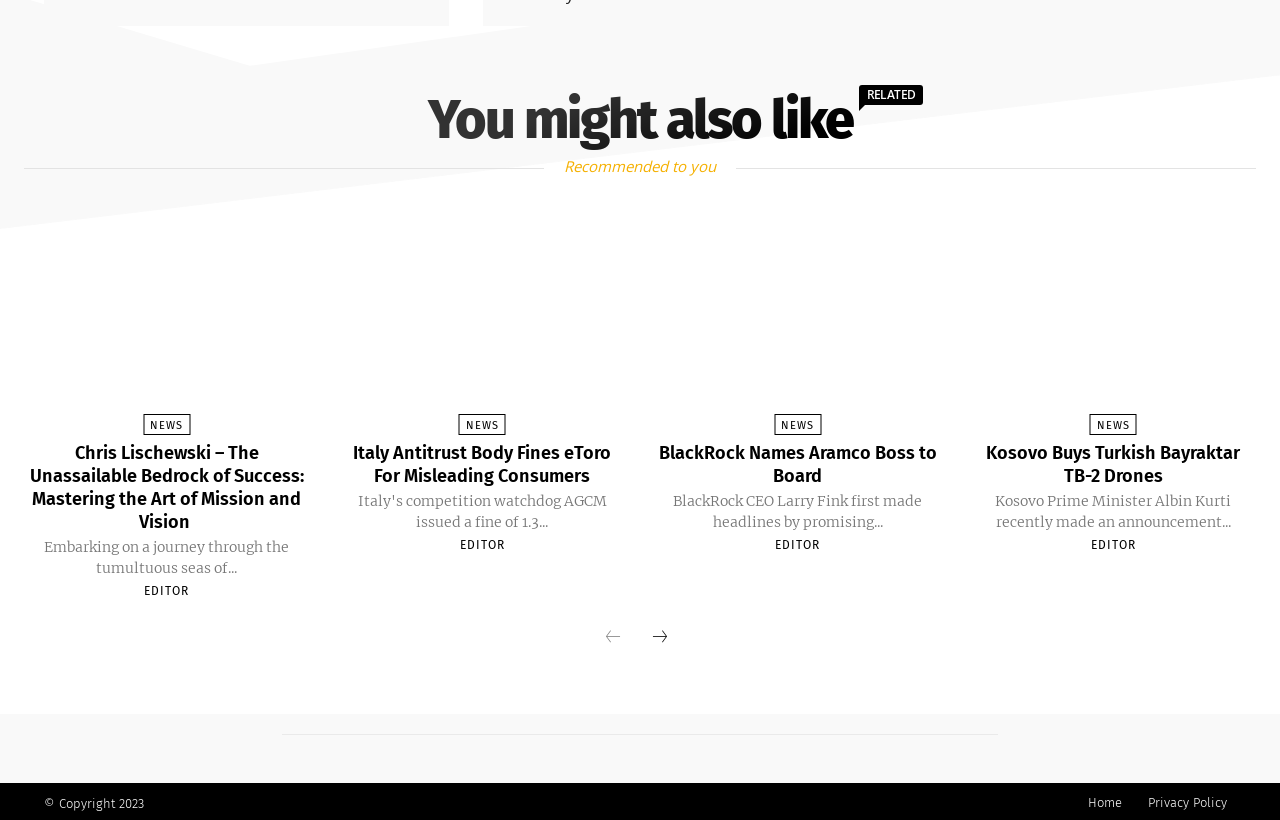Identify the bounding box coordinates of the element to click to follow this instruction: 'Read article about Chris Lischewski'. Ensure the coordinates are four float values between 0 and 1, provided as [left, top, right, bottom].

[0.019, 0.274, 0.242, 0.517]